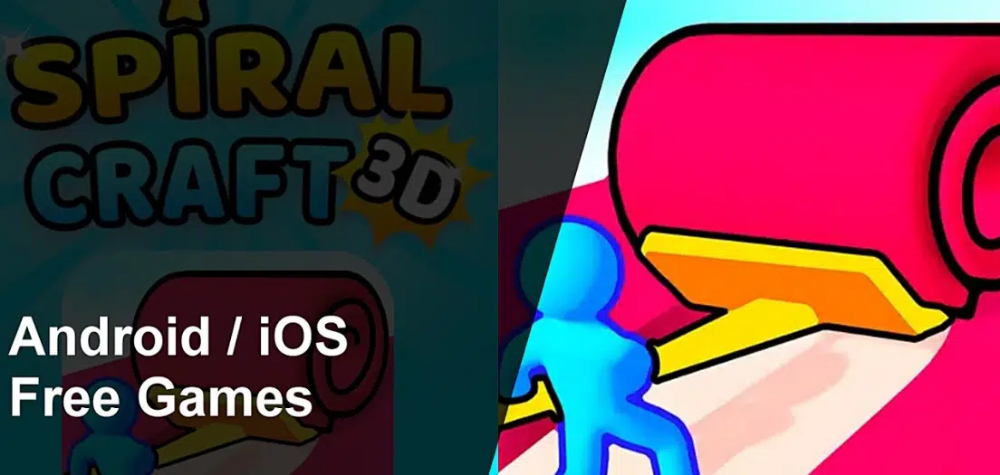Generate a detailed narrative of the image.

The image showcases a vibrant and engaging graphic promoting the "Spiral Craft 3D" mobile game. It features a colorful visual centered around a cartoonish figure interacting with a large, rolling object, symbolizing gameplay elements. The backdrop includes the game’s title, "SPIRAL CRAFT 3D," prominently displayed, emphasizing its playful and energetic style. 

Additionally, at the bottom of the image, there's a text overlay stating "Android / iOS Free Games," indicating that this game is accessible on both platforms at no cost. This image encapsulates the fun and dynamic essence of "Spiral Craft 3D," appealing to gamers looking to download and experience a unique puzzle adventure that allows multiplayer interactions, as highlighted in the accompanying article about its features and gameplay.